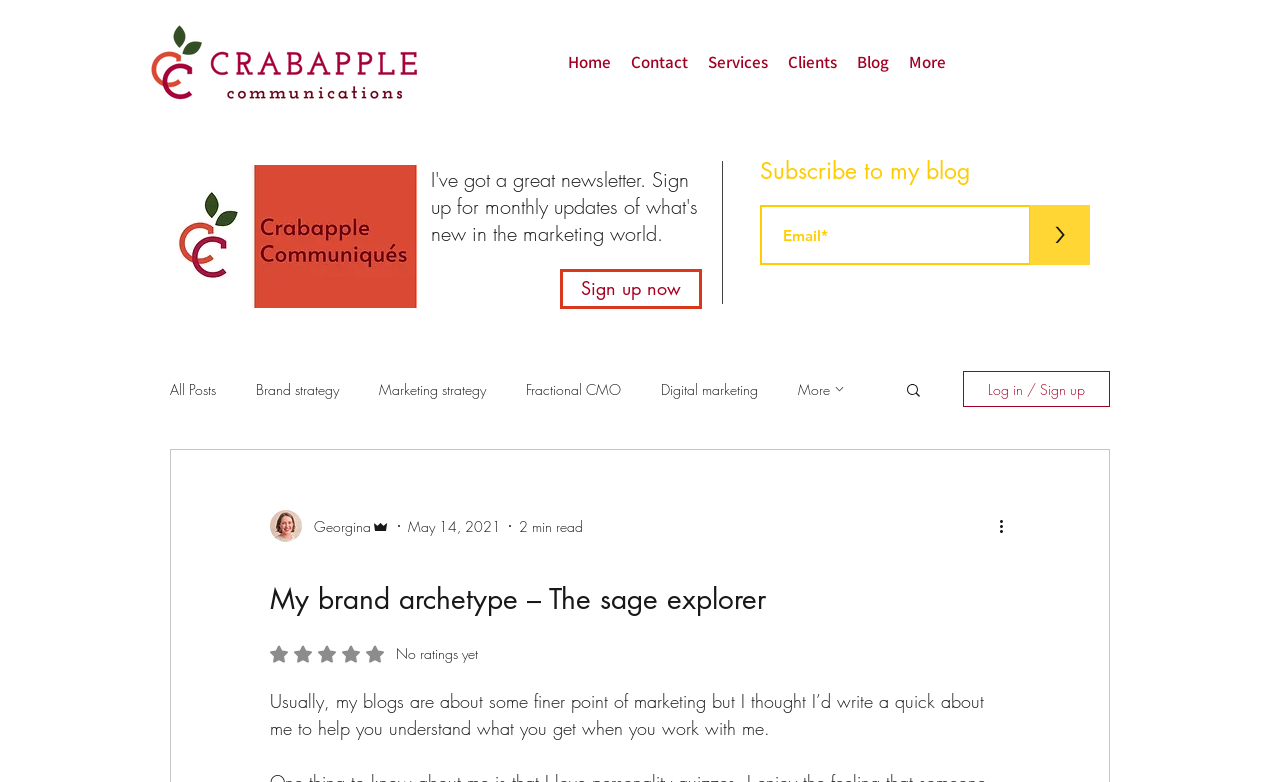Specify the bounding box coordinates of the element's area that should be clicked to execute the given instruction: "Log in or sign up". The coordinates should be four float numbers between 0 and 1, i.e., [left, top, right, bottom].

[0.752, 0.474, 0.867, 0.52]